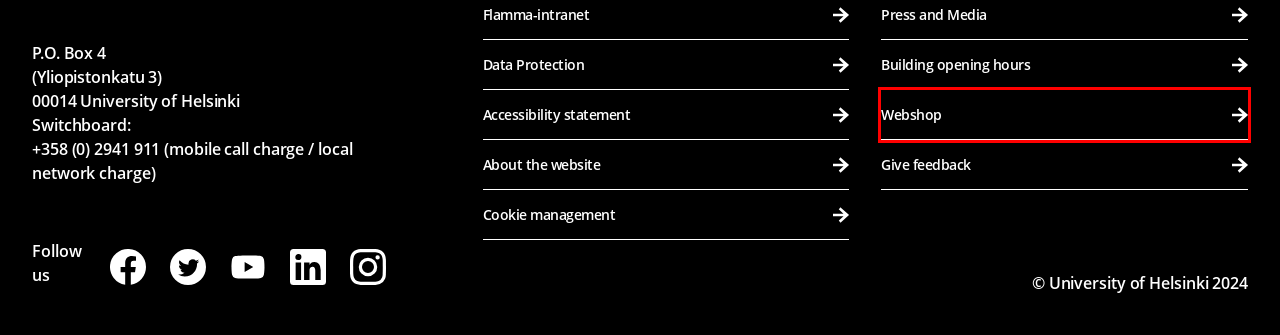You have a screenshot of a webpage where a red bounding box highlights a specific UI element. Identify the description that best matches the resulting webpage after the highlighted element is clicked. The choices are:
A. Cookie management on the University of Helsinki websites | University of Helsinki
B. Plants | News | University of Helsinki
C. University of Helsinki
D. Plant Optics Lab @ UC Davis
E. University of Helsinki Shop
F. Websites and Cookies | University of Helsinki
G. Life sciences | News | University of Helsinki
H. Support us | University of Helsinki

E